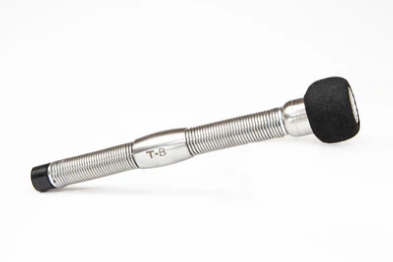Refer to the image and answer the question with as much detail as possible: What type of camera is the spring kit designed for?

The spring kit is specifically designed for the C23 model camera, as mentioned in the description, making it a crucial accessory for photographers who require precision and versatility in their equipment.